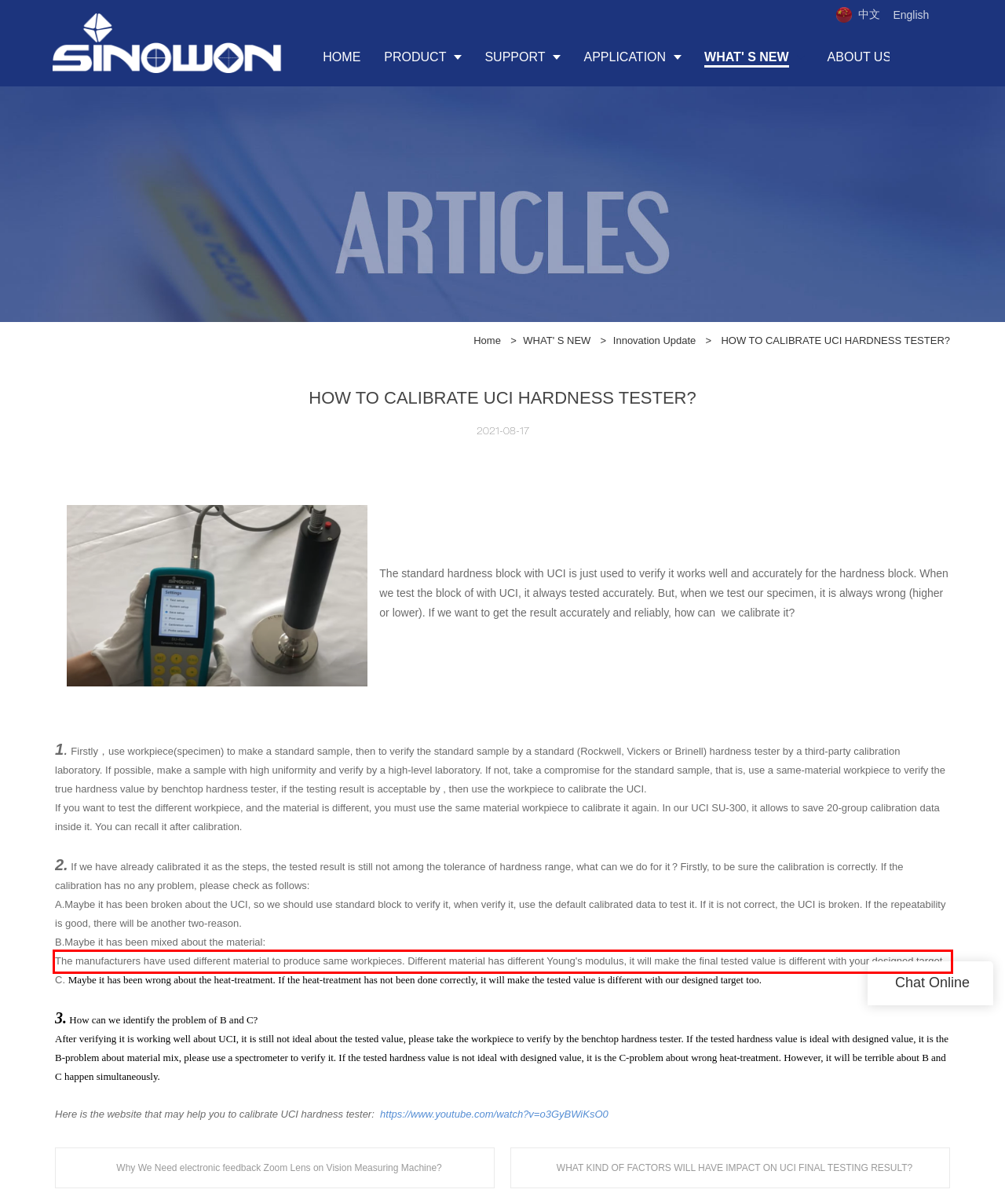Perform OCR on the text inside the red-bordered box in the provided screenshot and output the content.

The manufacturers have used different material to produce same workpieces. Different material has different Young's modulus, it will make the final tested value is different with your designed target.